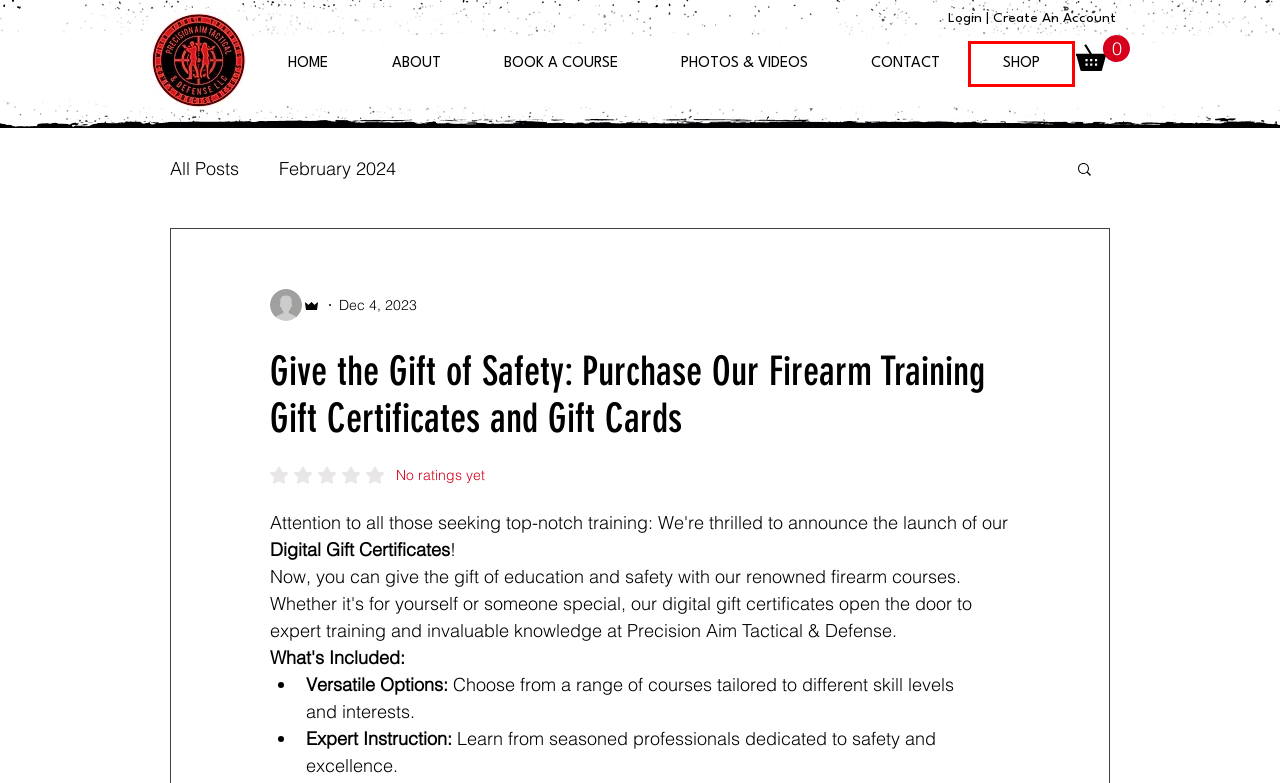You are given a webpage screenshot where a red bounding box highlights an element. Determine the most fitting webpage description for the new page that loads after clicking the element within the red bounding box. Here are the candidates:
A. BLOG | PrecisionAimTactical
B. Precision Aim Tactical & Defense LLC | firearm training | 103 Oakmont Drive, Greenville, NC, USA
C. ABOUT | PrecisionAimTactical
D. Cart Page | PrecisionAimTactical
E. February 2024
F. T-shirts | PrecisionAimTactical
G. PHOTOS & VIDEOS | PrecisionAimTactical
H. CONTACT | PrecisionAimTactical

F